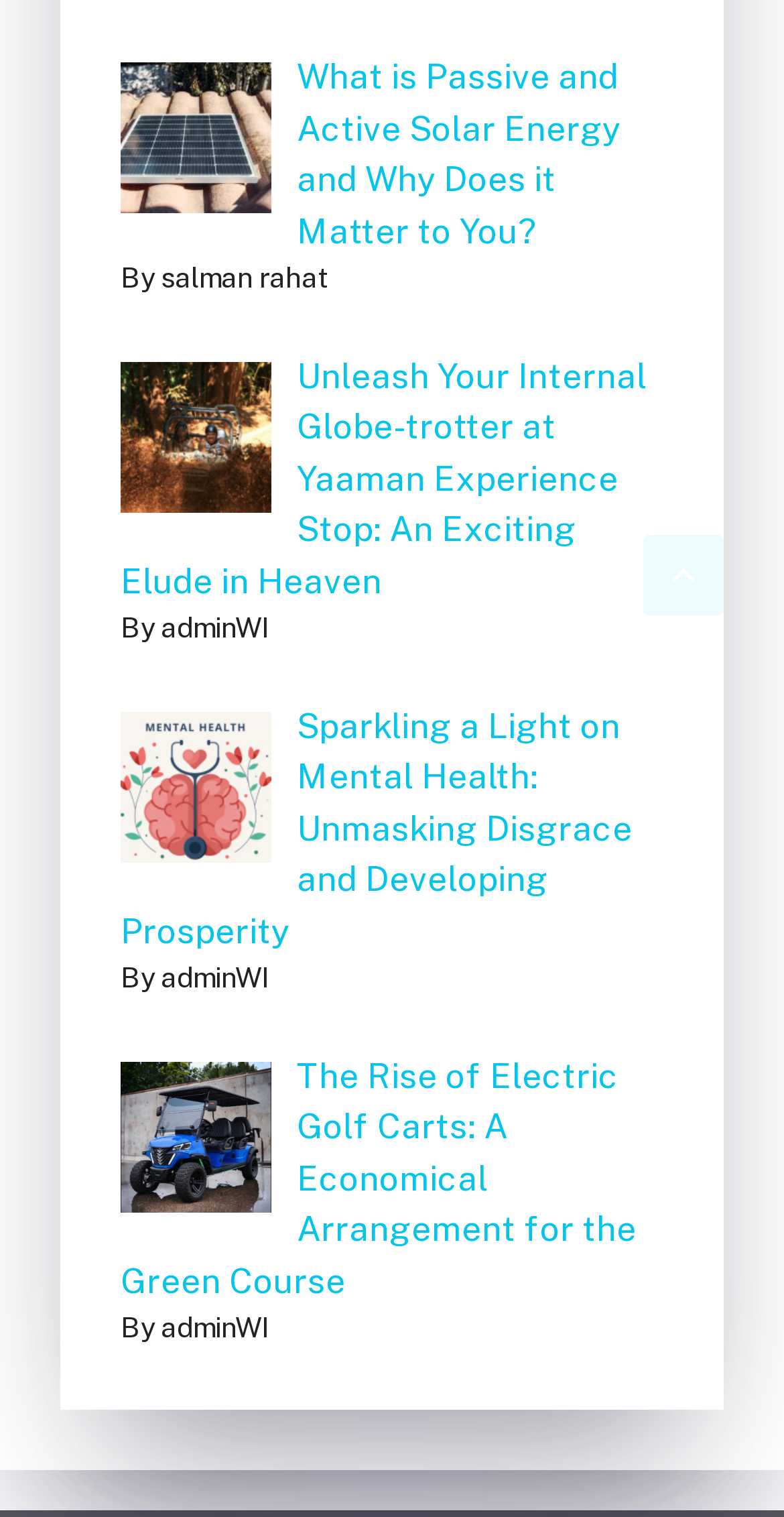Using the information shown in the image, answer the question with as much detail as possible: How many articles are listed on this page?

I counted the number of link elements with OCR text, which represent article titles, and found four of them.